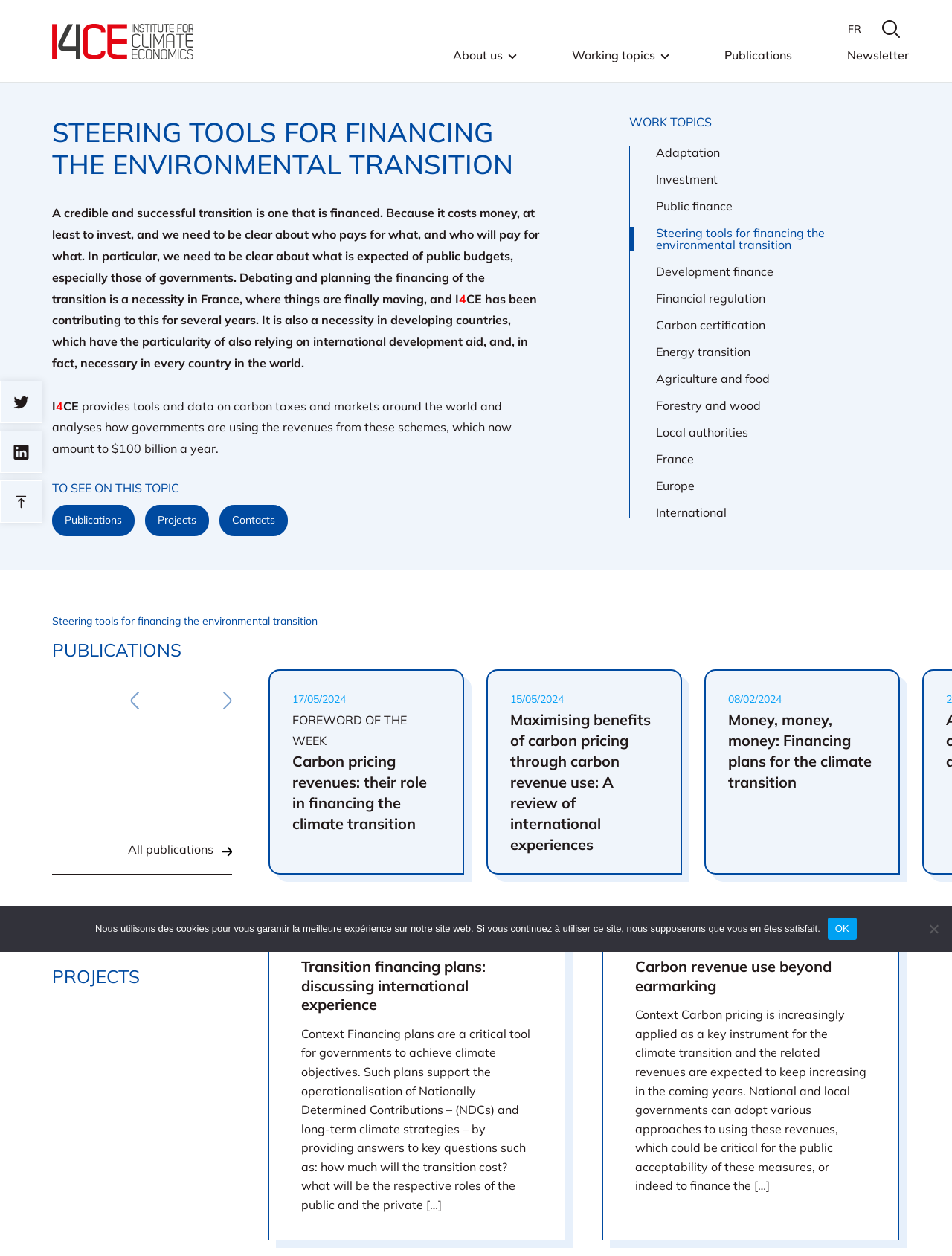Identify the bounding box coordinates for the element that needs to be clicked to fulfill this instruction: "Read the 'Carbon pricing across the world: how to efficiently spend growing revenues?' publication". Provide the coordinates in the format of four float numbers between 0 and 1: [left, top, right, bottom].

[0.078, 0.565, 0.234, 0.648]